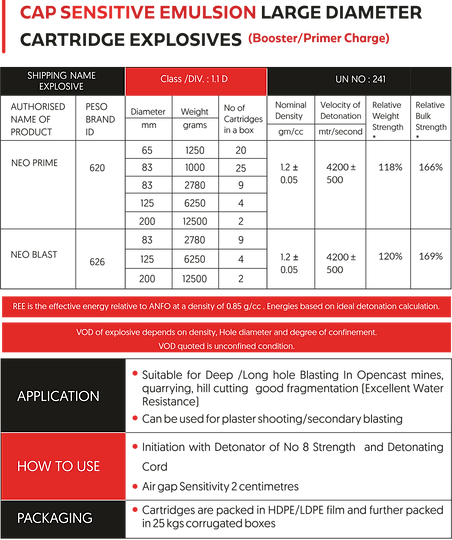Answer the question below in one word or phrase:
What is the significance of relative strength?

Explosive power